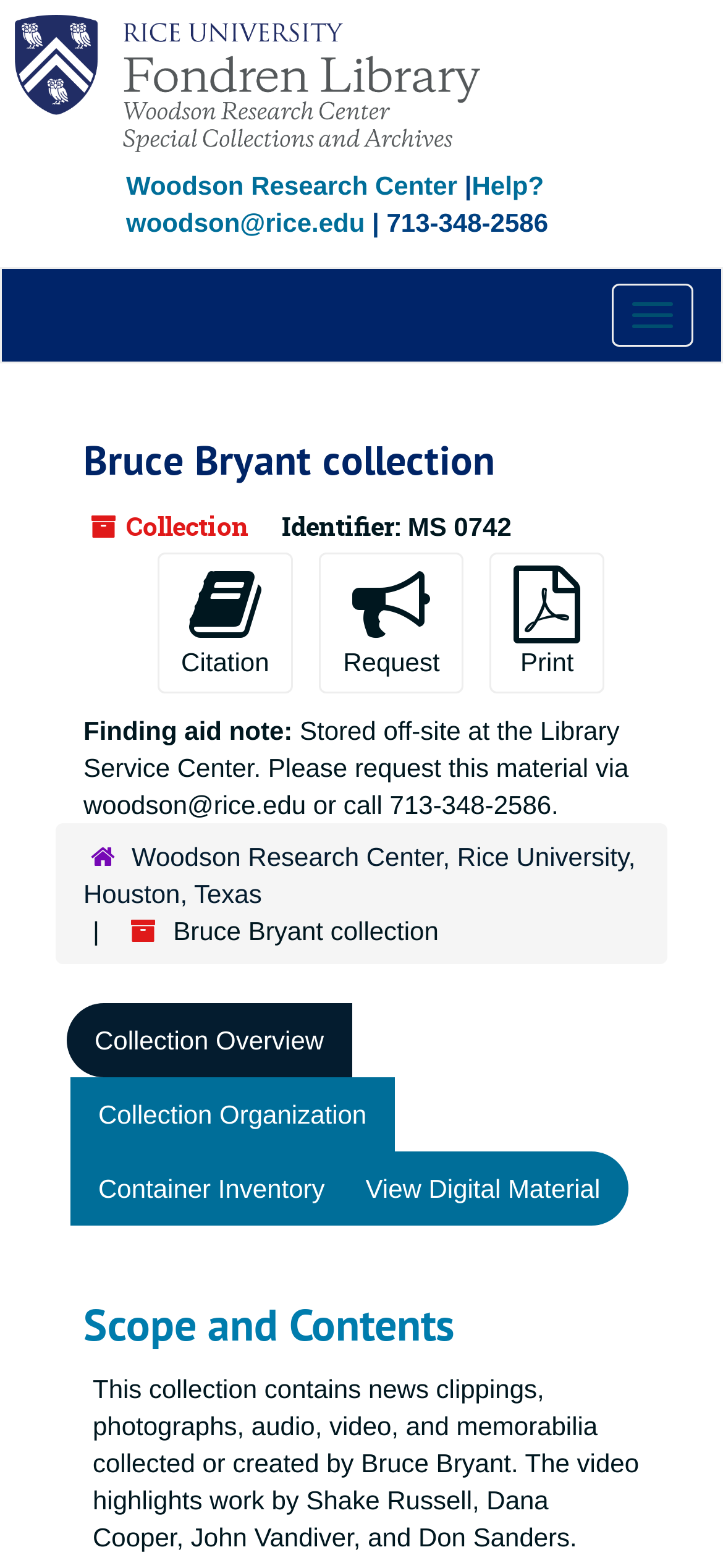Please find the bounding box coordinates of the clickable region needed to complete the following instruction: "Request the collection". The bounding box coordinates must consist of four float numbers between 0 and 1, i.e., [left, top, right, bottom].

[0.441, 0.353, 0.642, 0.442]